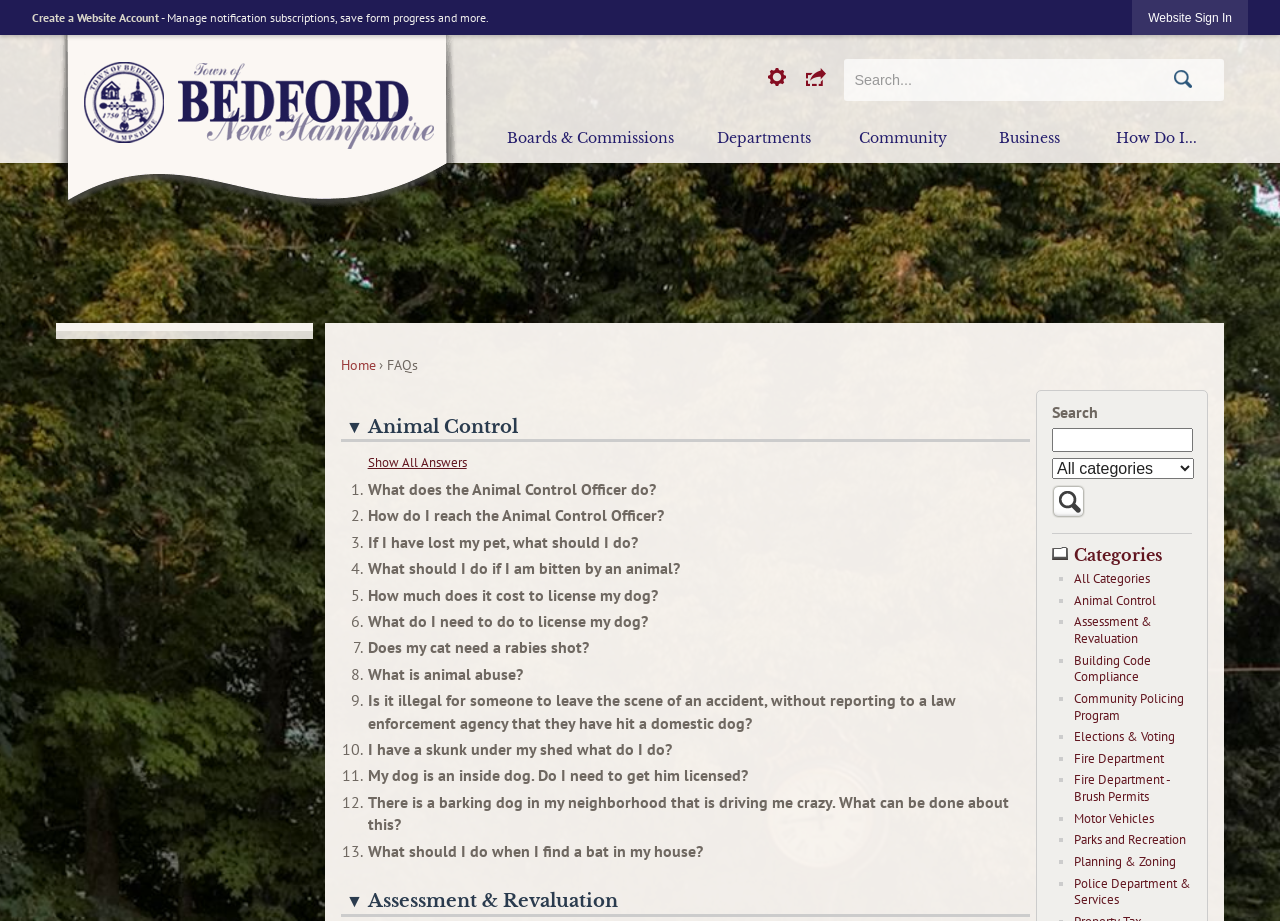Please give a concise answer to this question using a single word or phrase: 
What are the categories listed on the webpage?

Various government services